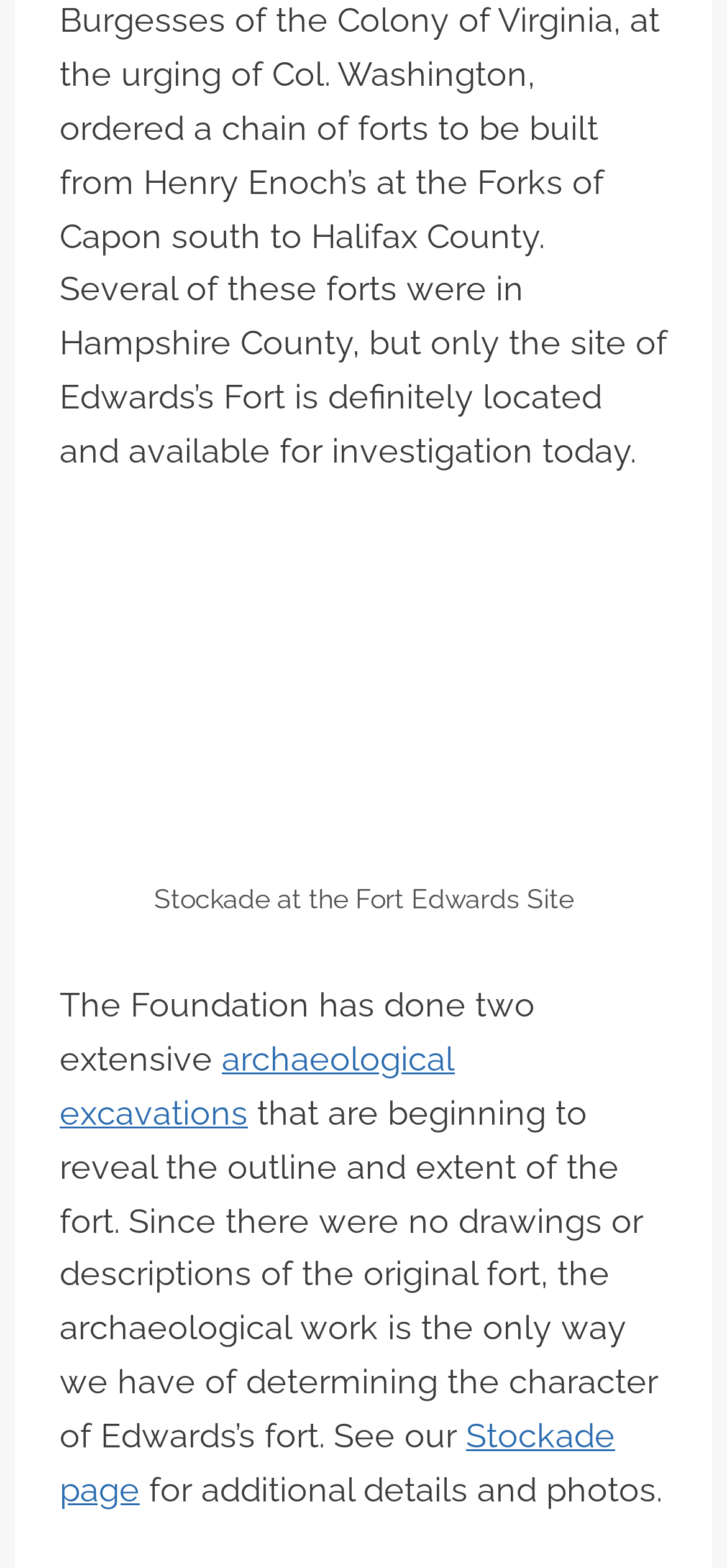What is the purpose of the archaeological work? Please answer the question using a single word or phrase based on the image.

to determine the character of the fort